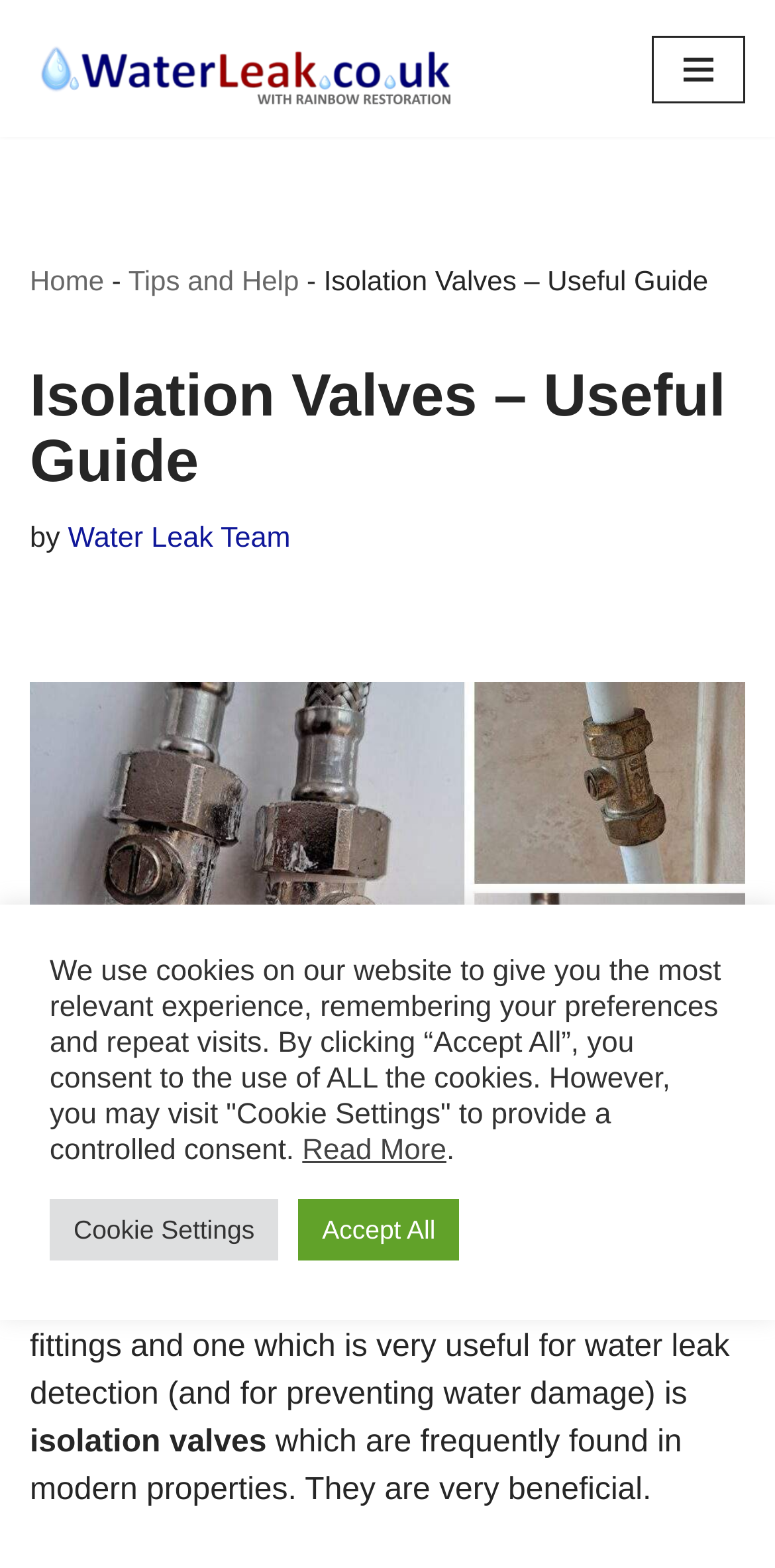Utilize the details in the image to thoroughly answer the following question: What is the purpose of isolation valves in plumbing fixtures?

According to the webpage, isolation valves are useful for water leak detection and preventing water damage in properties. This information can be found in the introductory paragraph of the article.